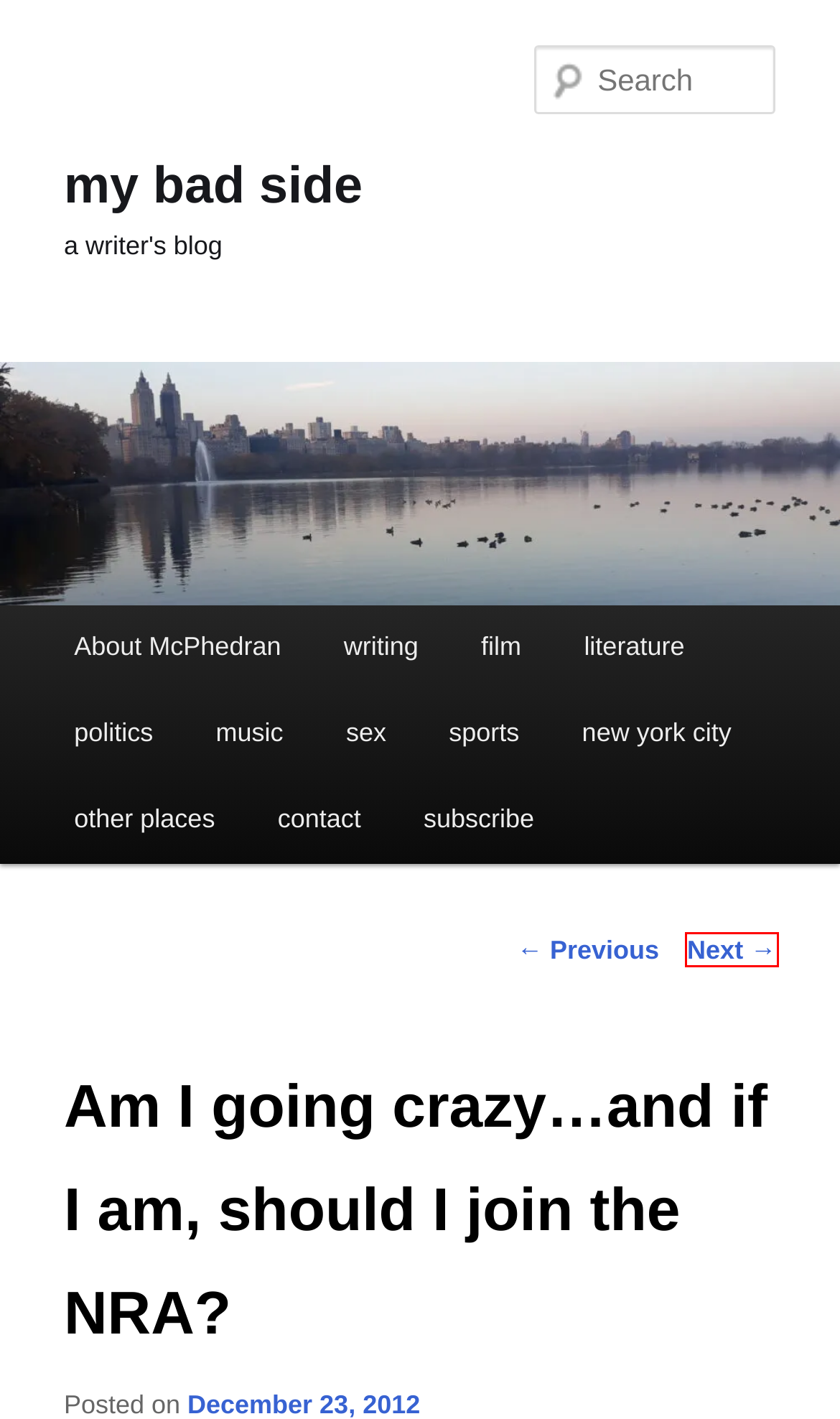A screenshot of a webpage is provided, featuring a red bounding box around a specific UI element. Identify the webpage description that most accurately reflects the new webpage after interacting with the selected element. Here are the candidates:
A. Sufjan Stevens – Bowery Ballroom, 12/21/12 | my bad side
B. contact | my bad side
C. my bad side | a writer's blog
D. Faux Good | my bad side
E. sex | my bad side
F. film | my bad side
G. subscribe | my bad side
H. music | my bad side

D